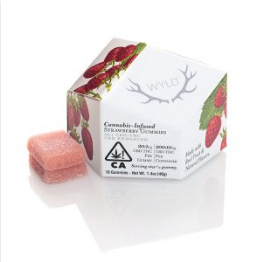Provide a thorough description of the image, including all visible elements.

The image showcases a beautifully designed package of Wyld Cannabis-Infused Strawberry Gummies, featuring a vibrant illustration of strawberries on the box. The packaging is hexagonal, emphasizing its unique shape and eye-catching design. One pink gummy is displayed in front of the box, enticingly inviting potential consumers. The label includes essential information, such as dosage and health warnings, ensuring clarity and safety for users. Wyld is known for its natural, fruit-flavored gummies, making this product an appealing option for those seeking both a delightful treat and an adventurous edible experience.